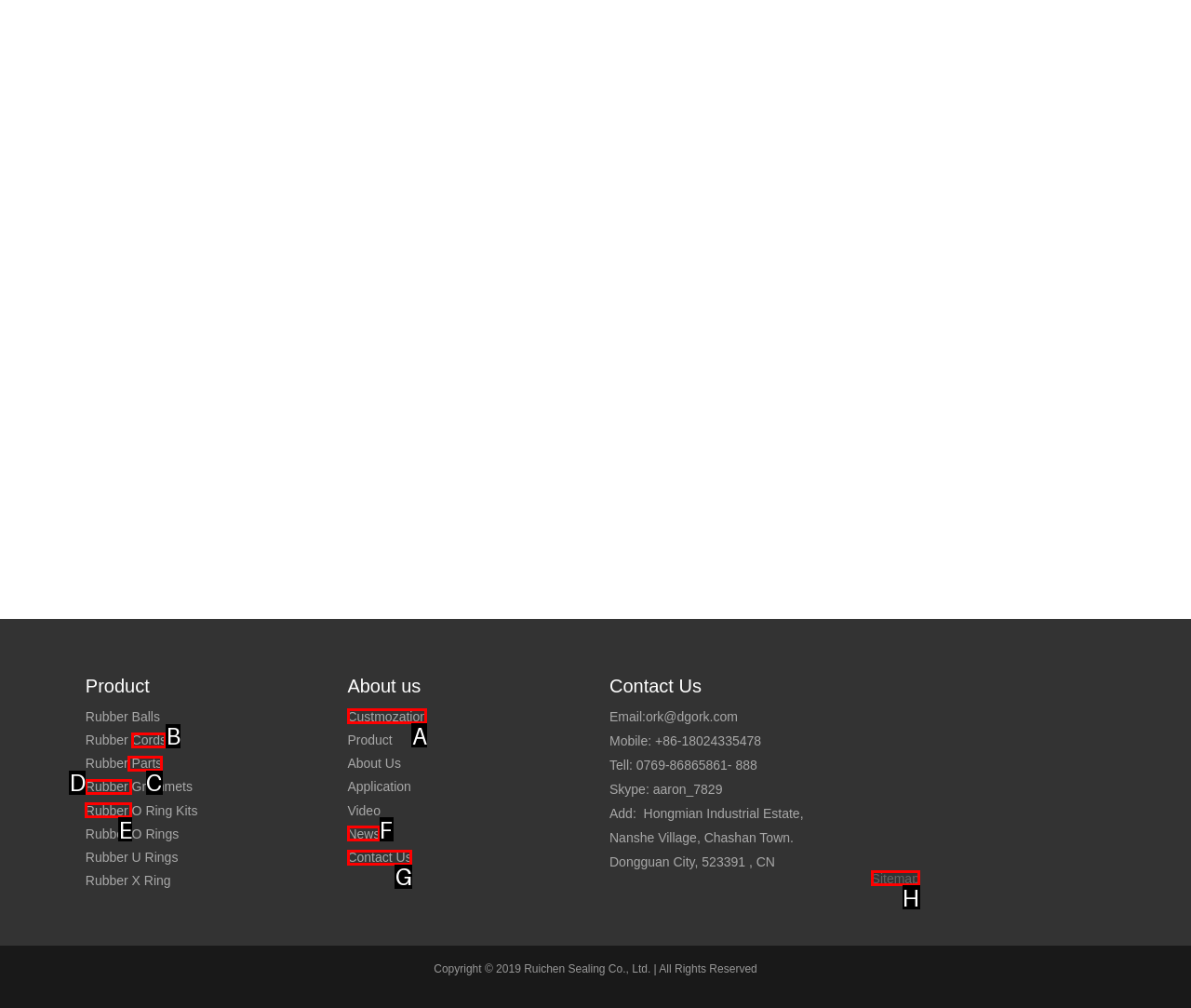Which UI element's letter should be clicked to achieve the task: Go to About McPhedran page
Provide the letter of the correct choice directly.

None